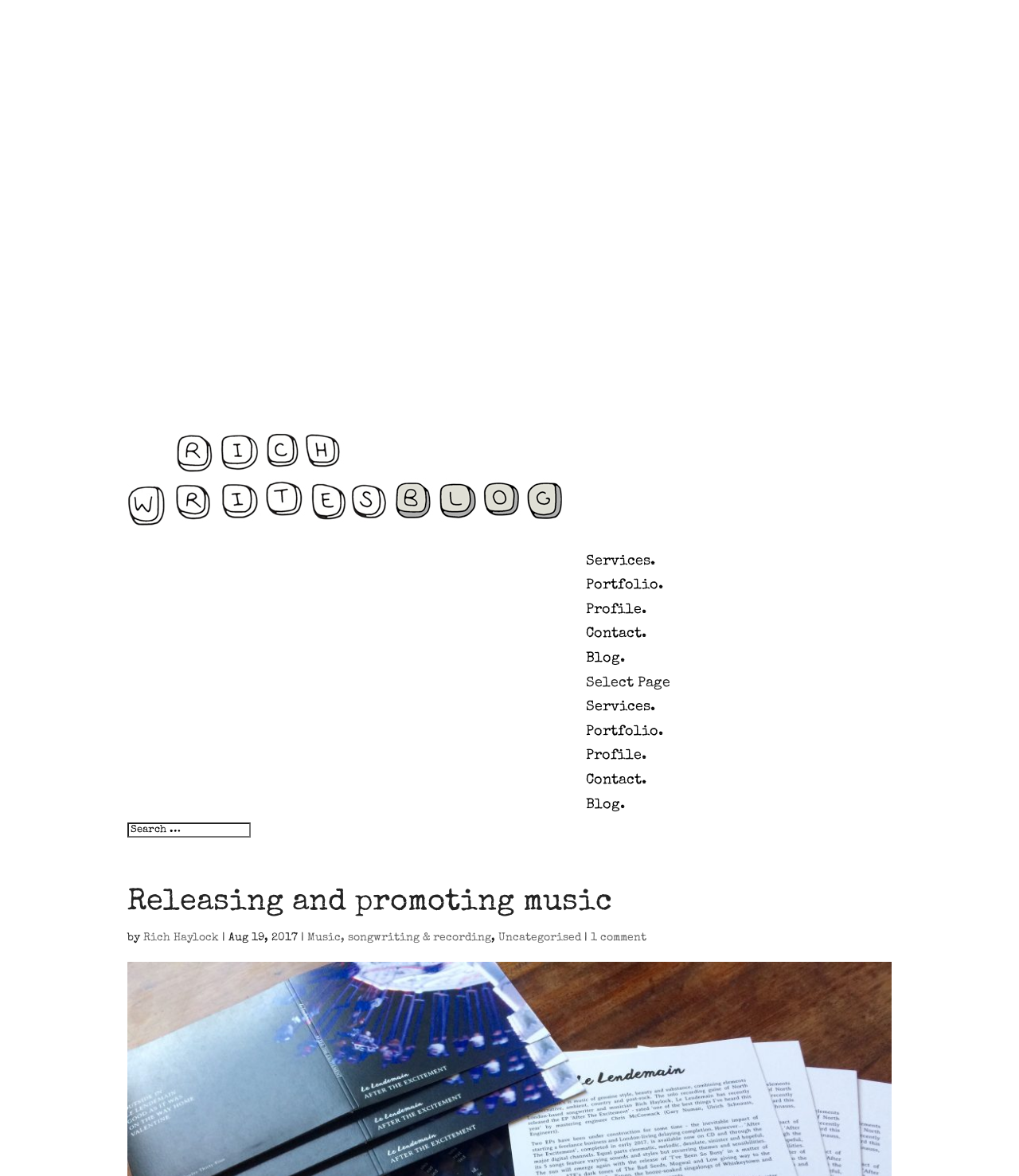Identify the bounding box coordinates of the clickable region necessary to fulfill the following instruction: "view services". The bounding box coordinates should be four float numbers between 0 and 1, i.e., [left, top, right, bottom].

[0.575, 0.471, 0.643, 0.483]